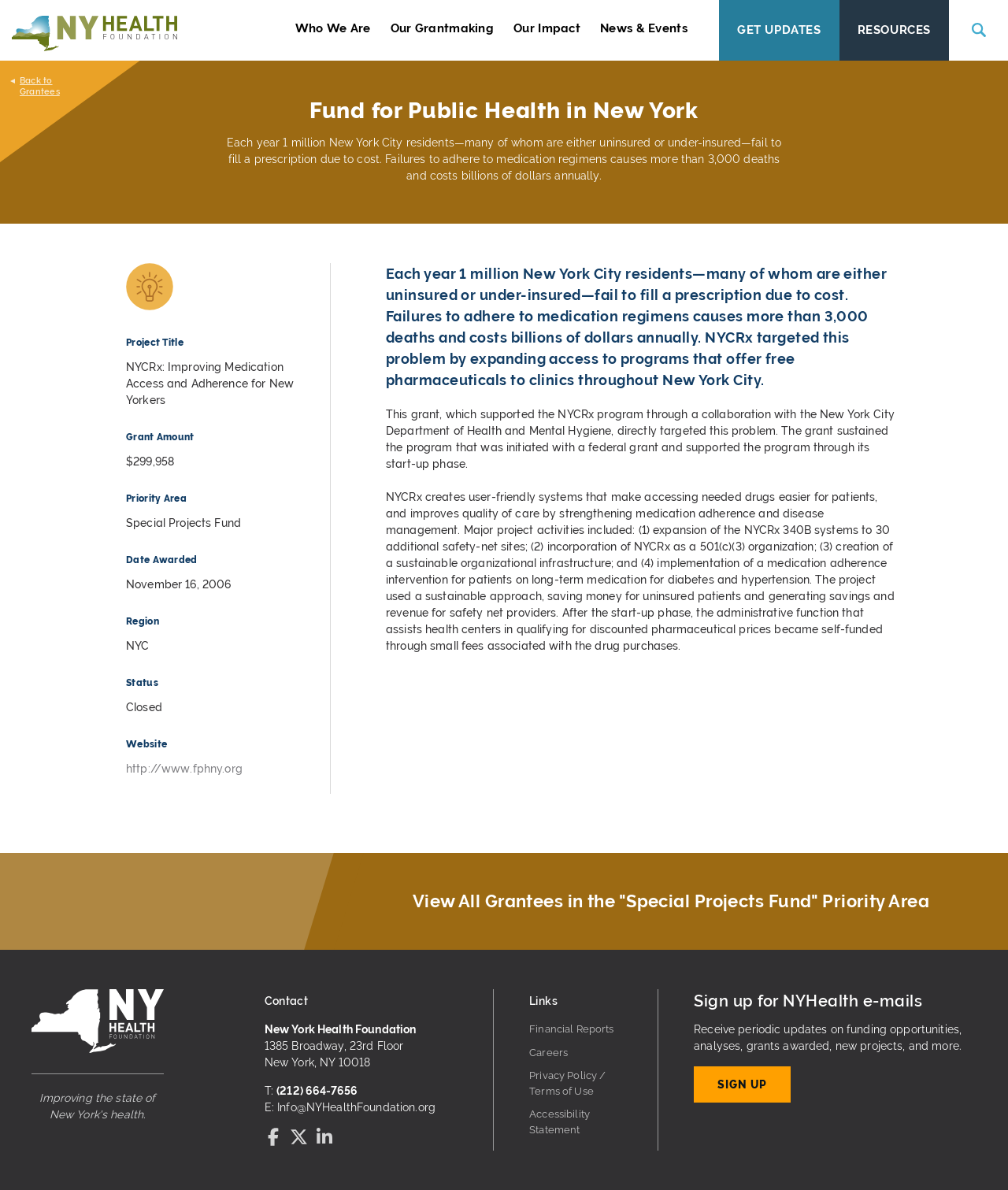Please provide a comprehensive answer to the question based on the screenshot: What is the address of the New York Health Foundation?

I found the answer by looking at the 'Contact' section at the bottom of the webpage, which displays the address of the New York Health Foundation.